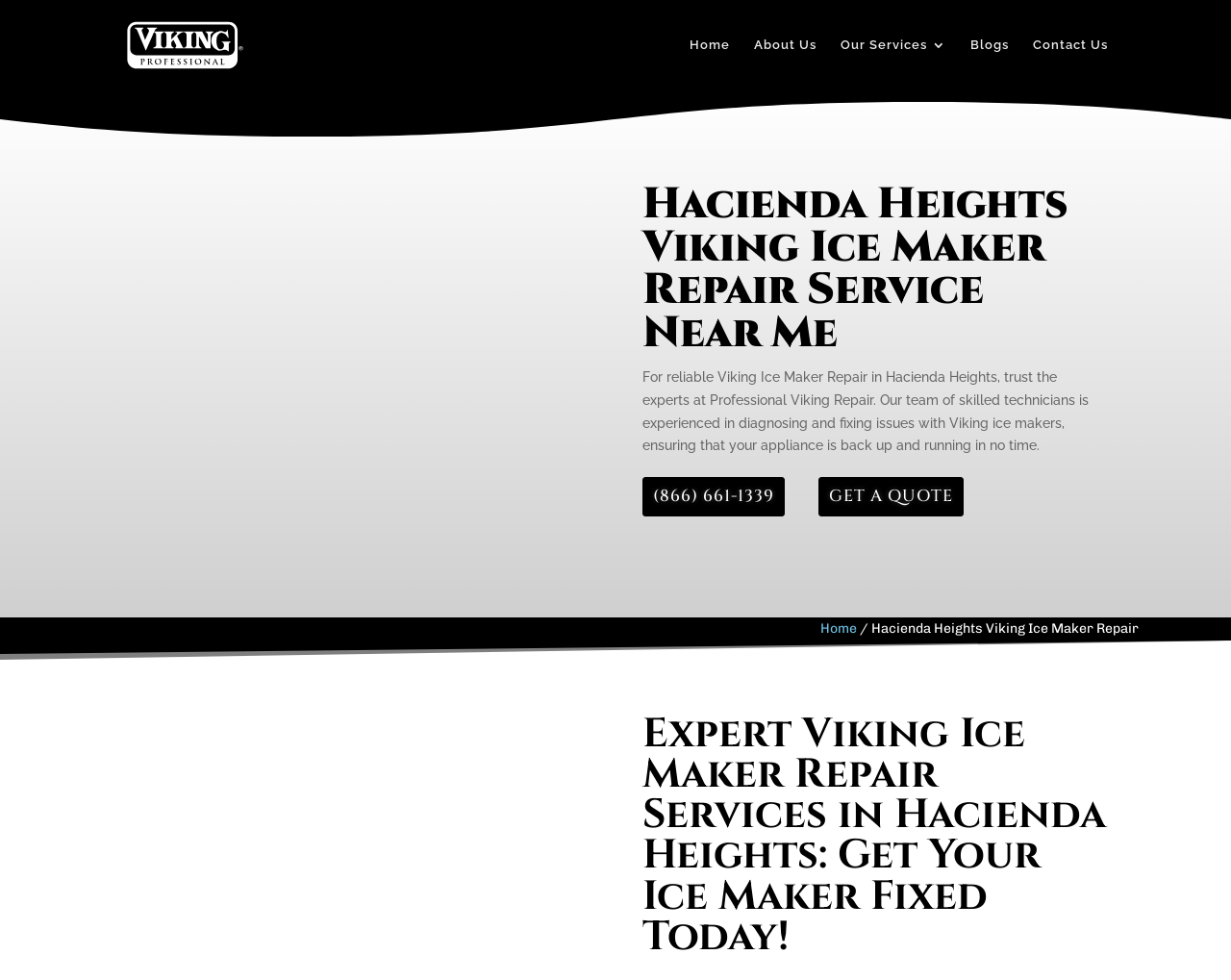Locate the bounding box coordinates of the area that needs to be clicked to fulfill the following instruction: "Click Professional Viking Repair". The coordinates should be in the format of four float numbers between 0 and 1, namely [left, top, right, bottom].

[0.103, 0.037, 0.227, 0.053]